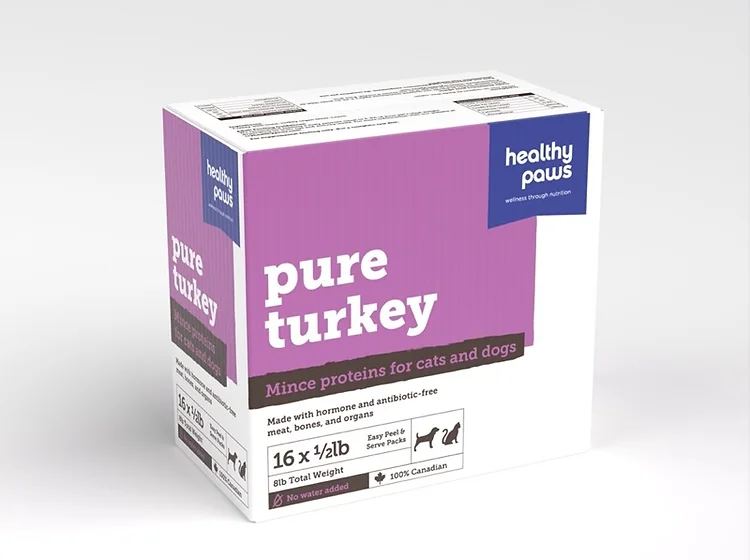How many servings are in the product?
Provide a comprehensive and detailed answer to the question.

According to the caption, the packaging indicates that it contains 16 easy-peel, half-pound servings, which means there are 16 servings in total.